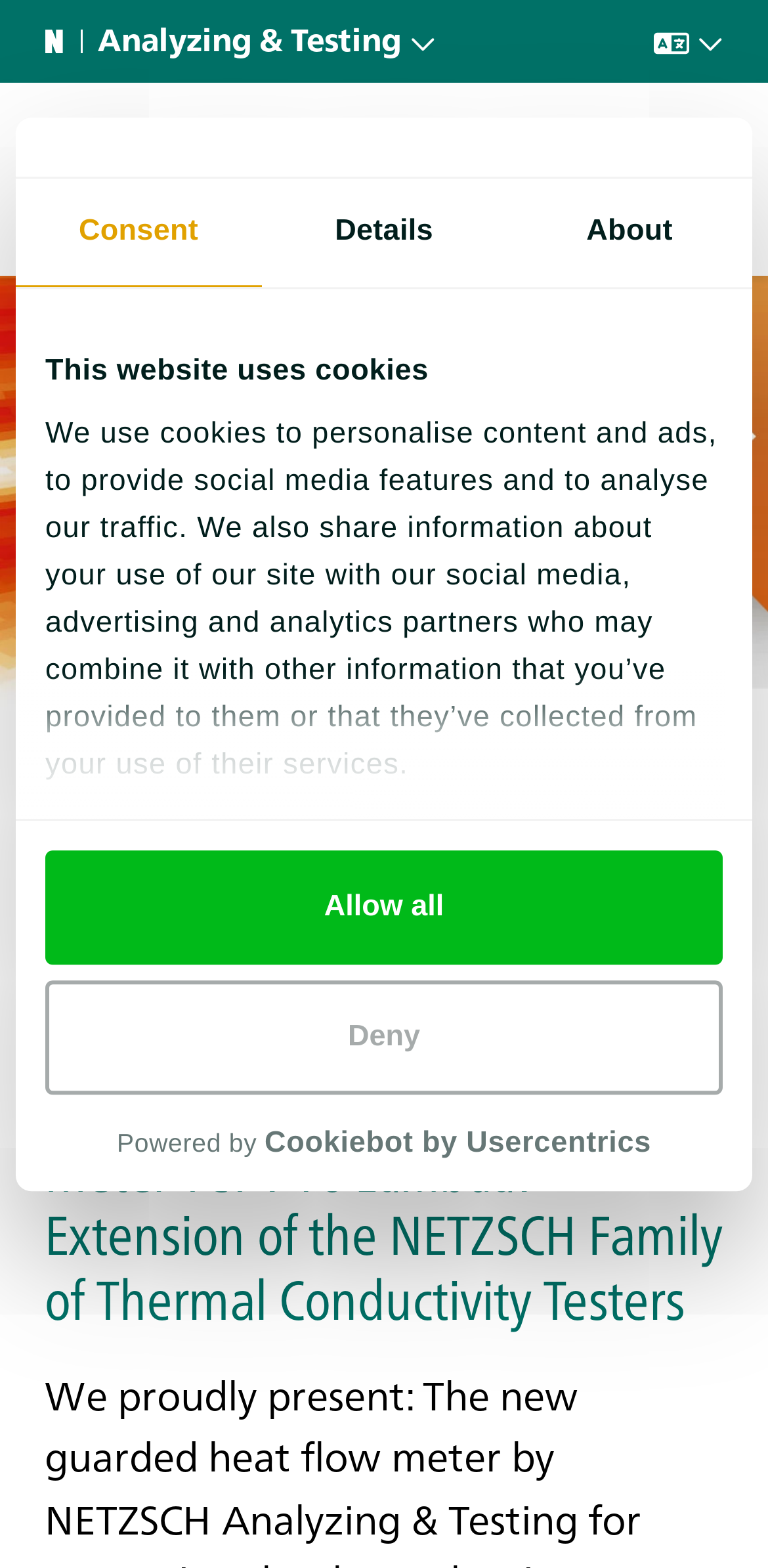Provide your answer to the question using just one word or phrase: What is the date mentioned below the main heading?

12/10/2023